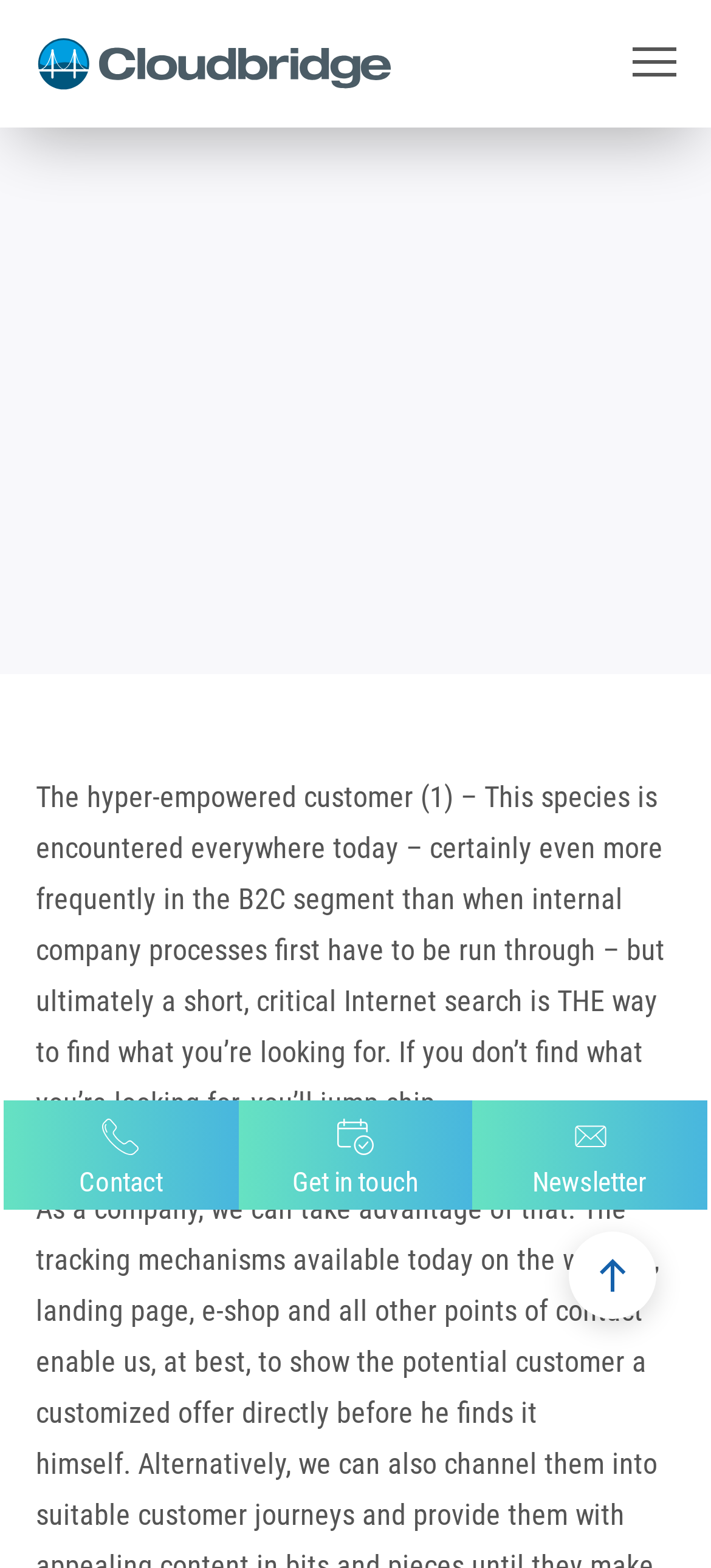Your task is to extract the text of the main heading from the webpage.

The hyper-empowered customer: I want what I want, when I want it